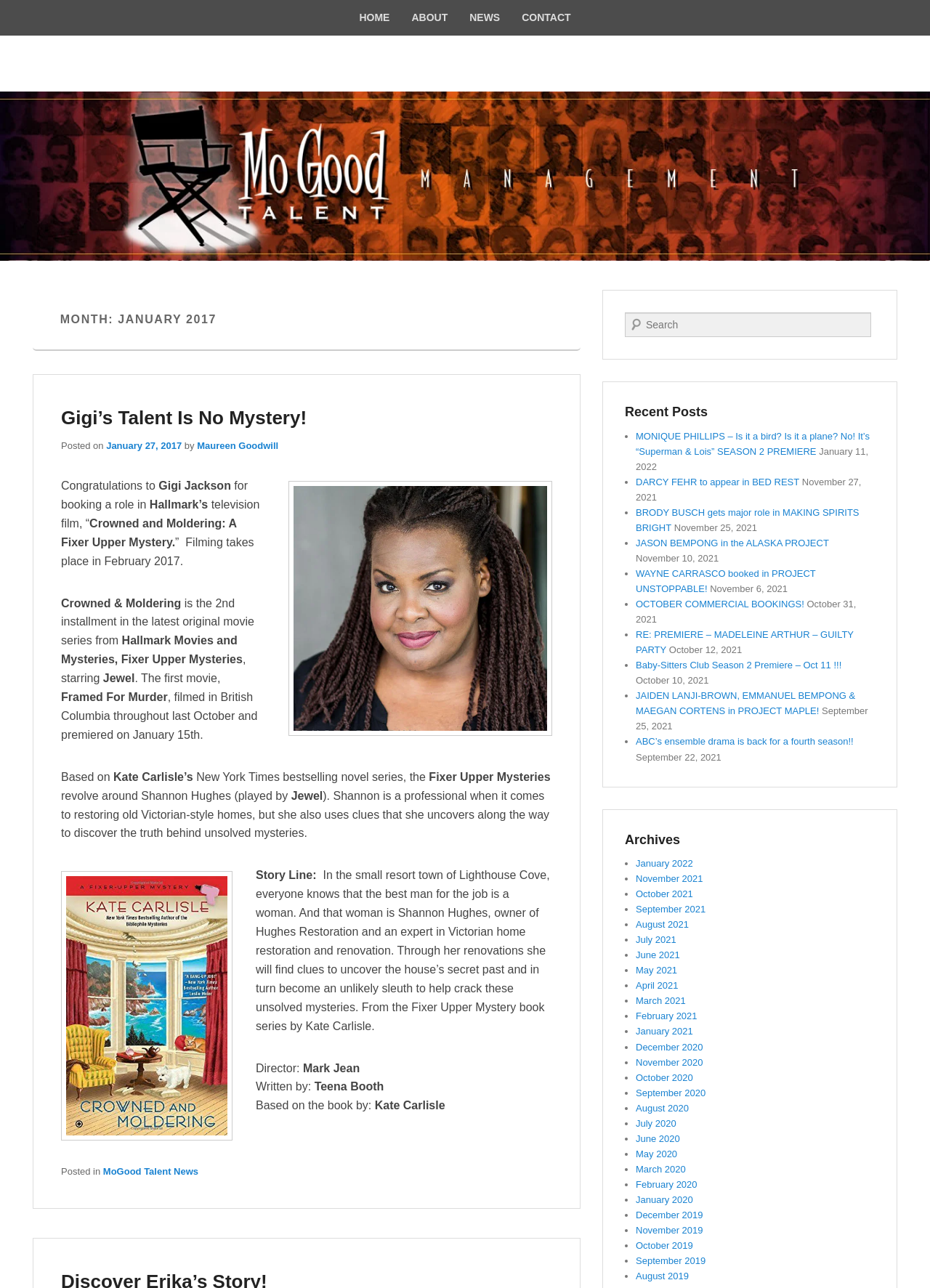Carefully observe the image and respond to the question with a detailed answer:
Who is the author of the book series Fixer Upper Mysteries?

The webpage mentions that the Fixer Upper Mysteries series is based on the book series by Kate Carlisle, a New York Times bestselling author.